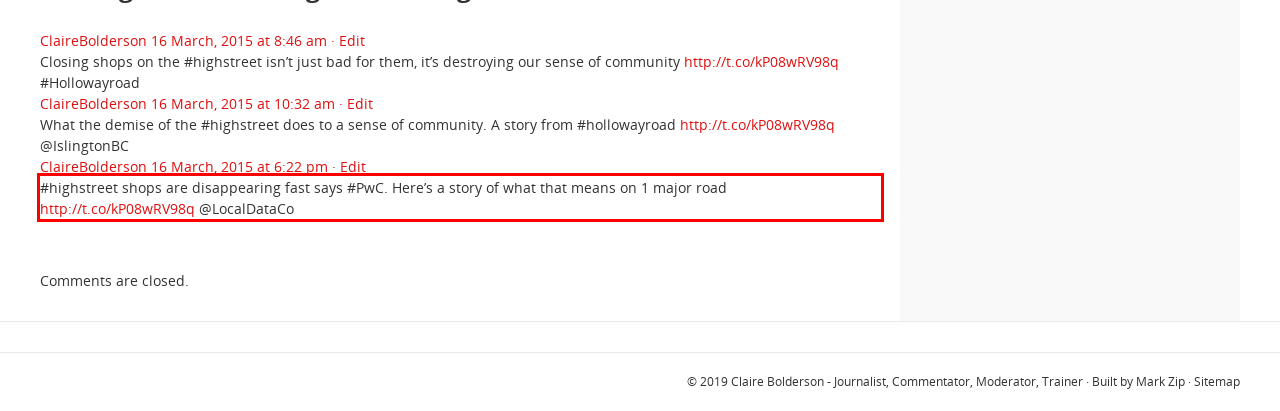Please identify and extract the text content from the UI element encased in a red bounding box on the provided webpage screenshot.

#highstreet shops are disappearing fast says #PwC. Here’s a story of what that means on 1 major road http://t.co/kP08wRV98q @LocalDataCo